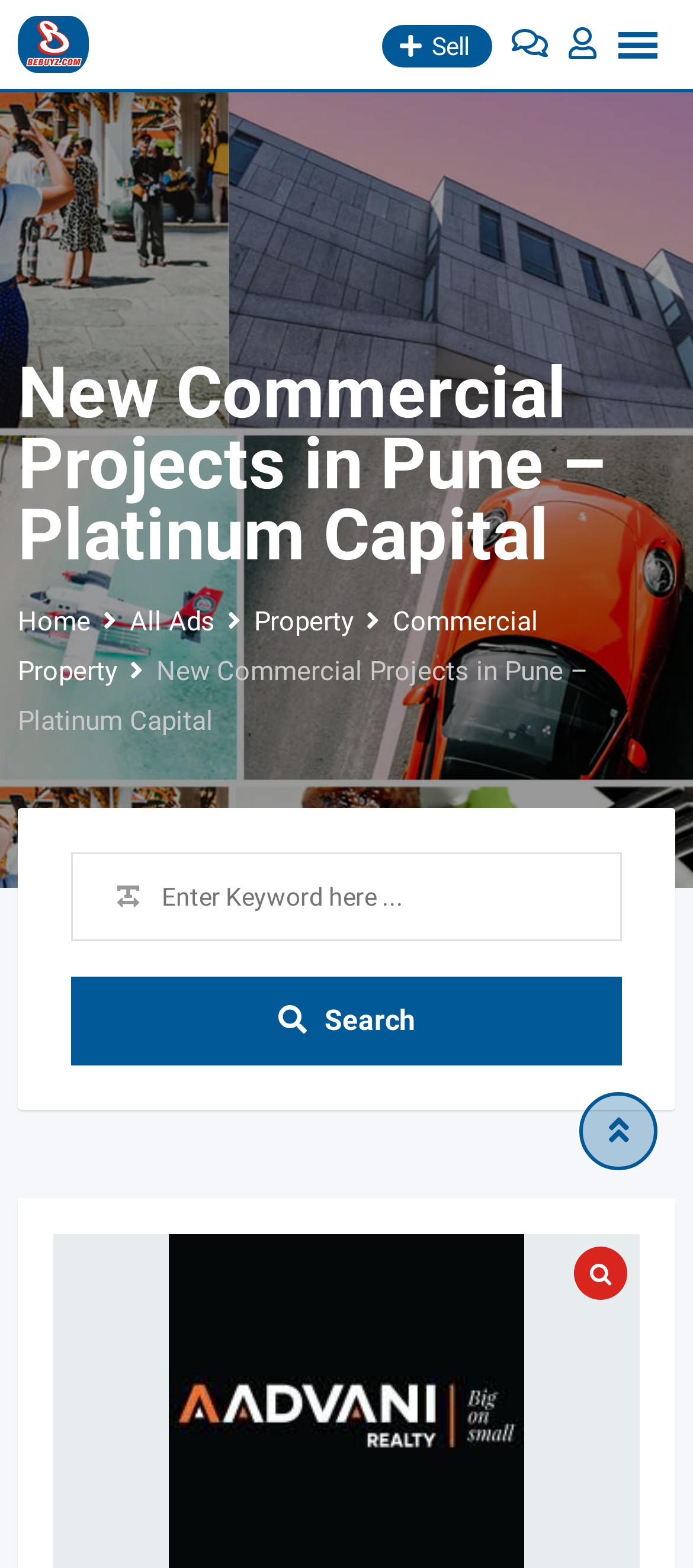Find the primary header on the webpage and provide its text.

New Commercial Projects in Pune – Platinum Capital